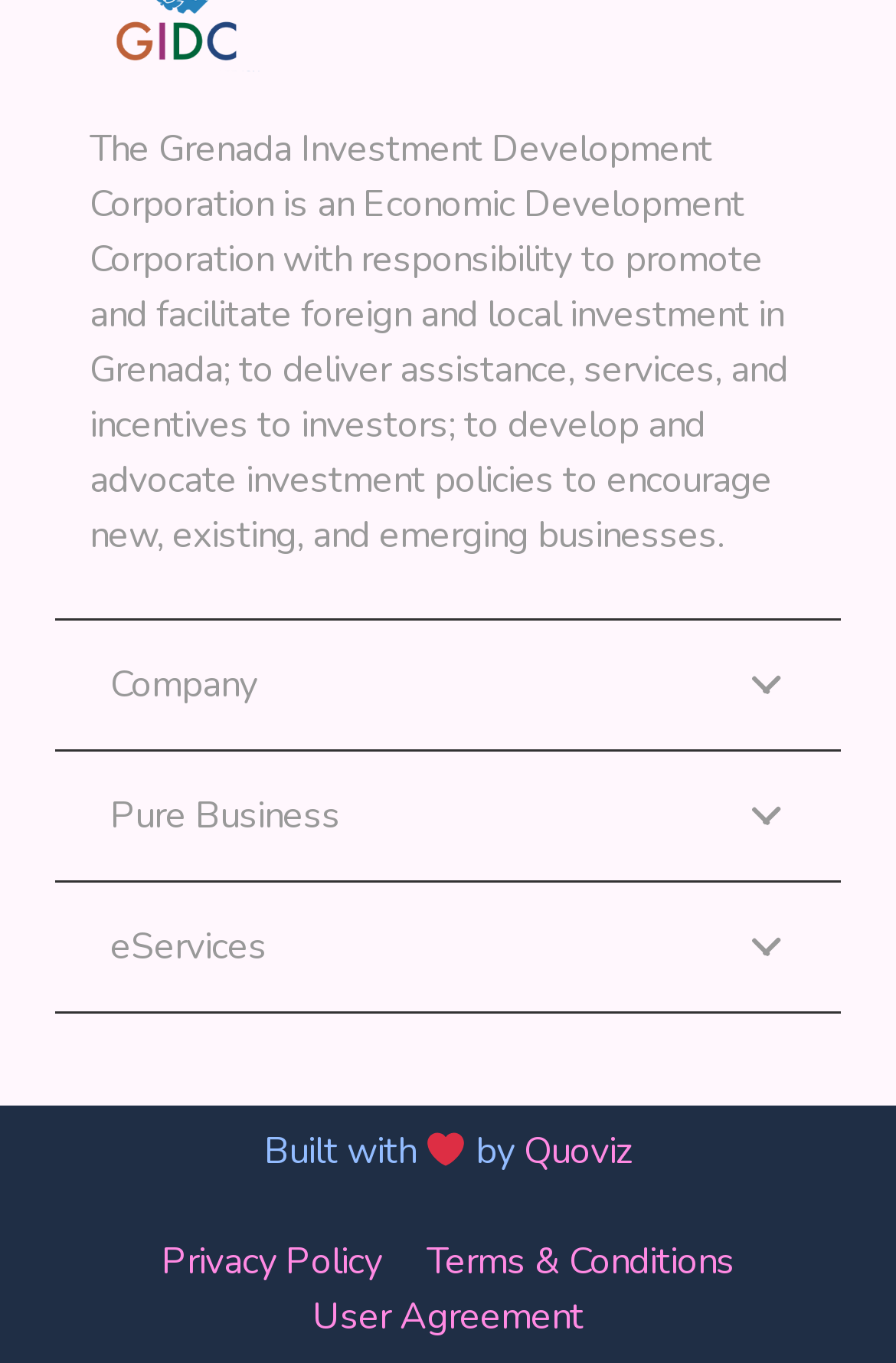What is the symbol displayed next to the 'Built with' text? Based on the screenshot, please respond with a single word or phrase.

Heart